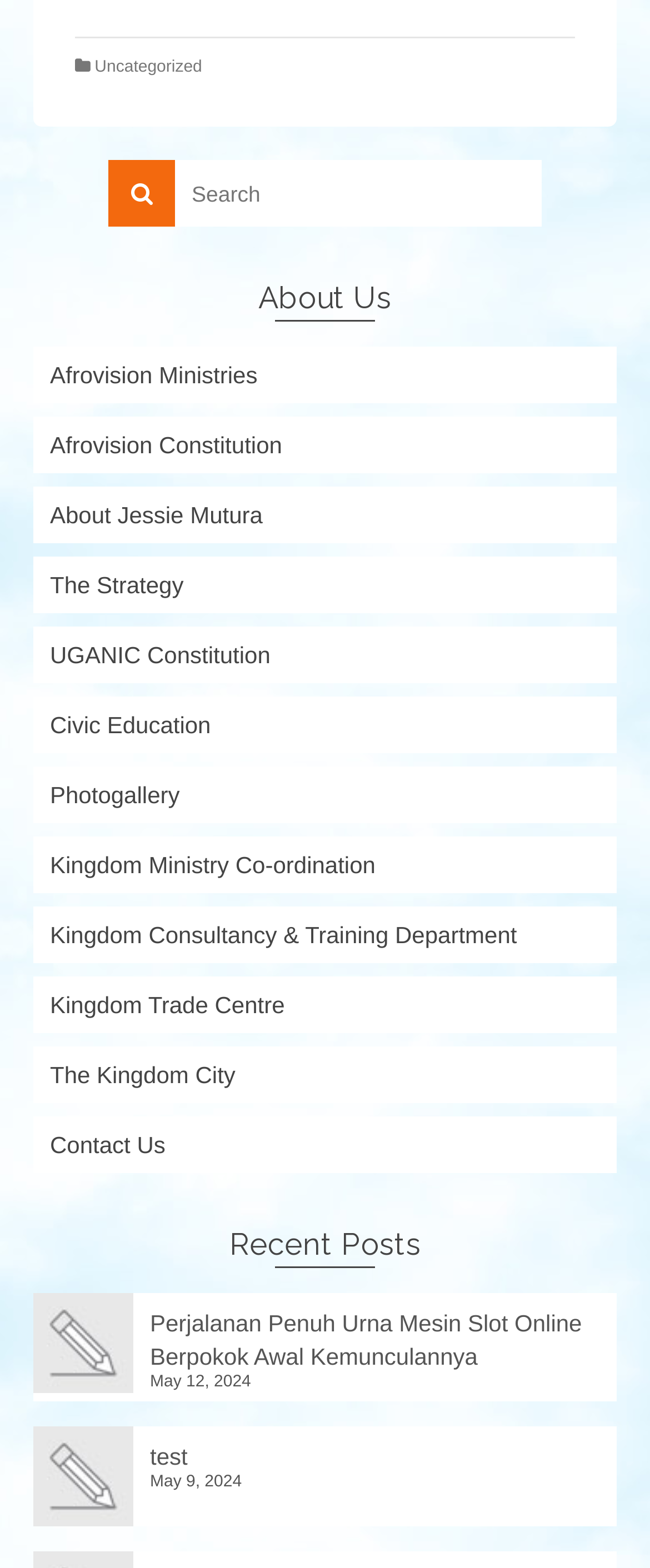Please indicate the bounding box coordinates of the element's region to be clicked to achieve the instruction: "contact us". Provide the coordinates as four float numbers between 0 and 1, i.e., [left, top, right, bottom].

[0.051, 0.712, 0.949, 0.748]